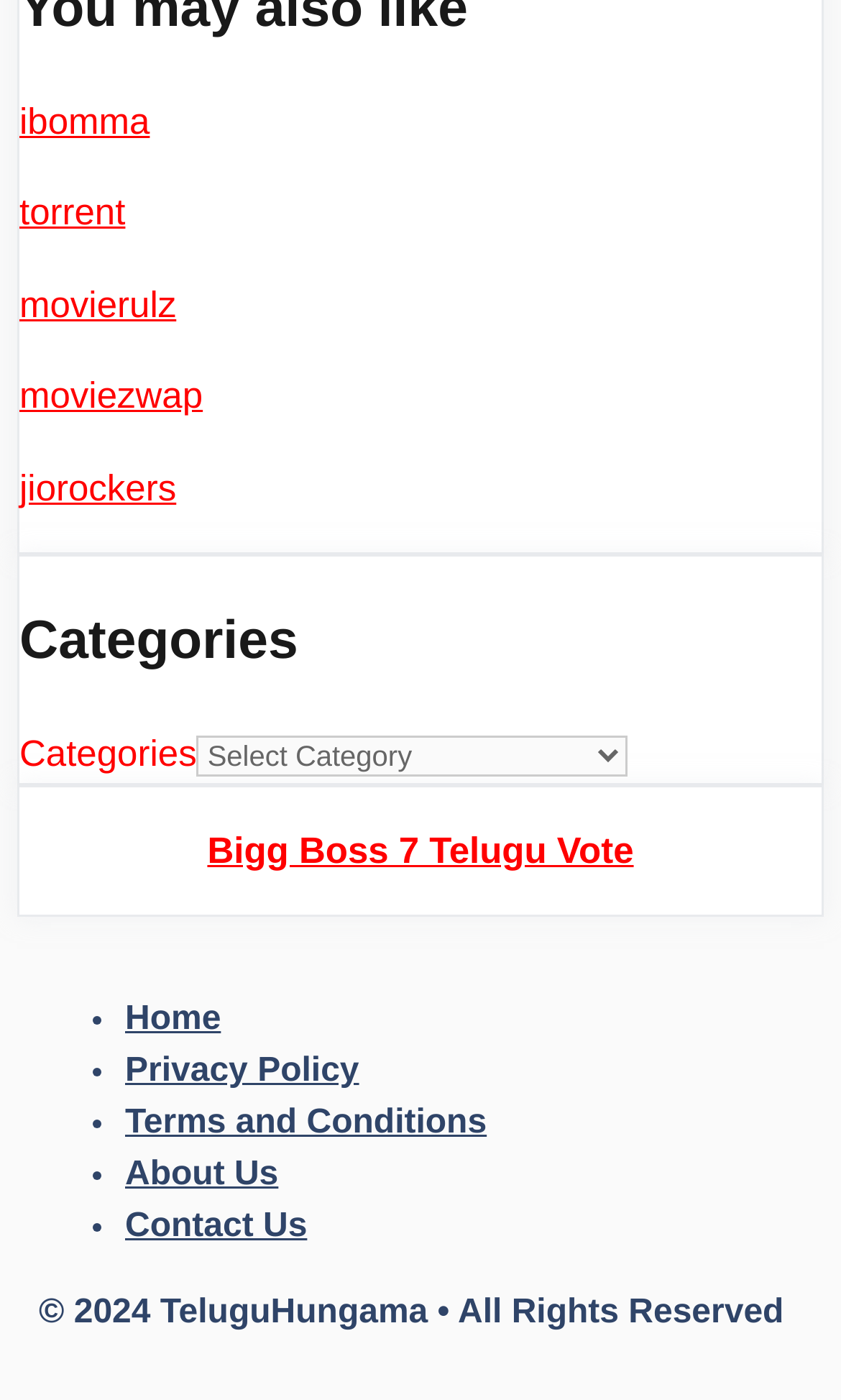Provide a one-word or brief phrase answer to the question:
How many list markers are in the footer?

5